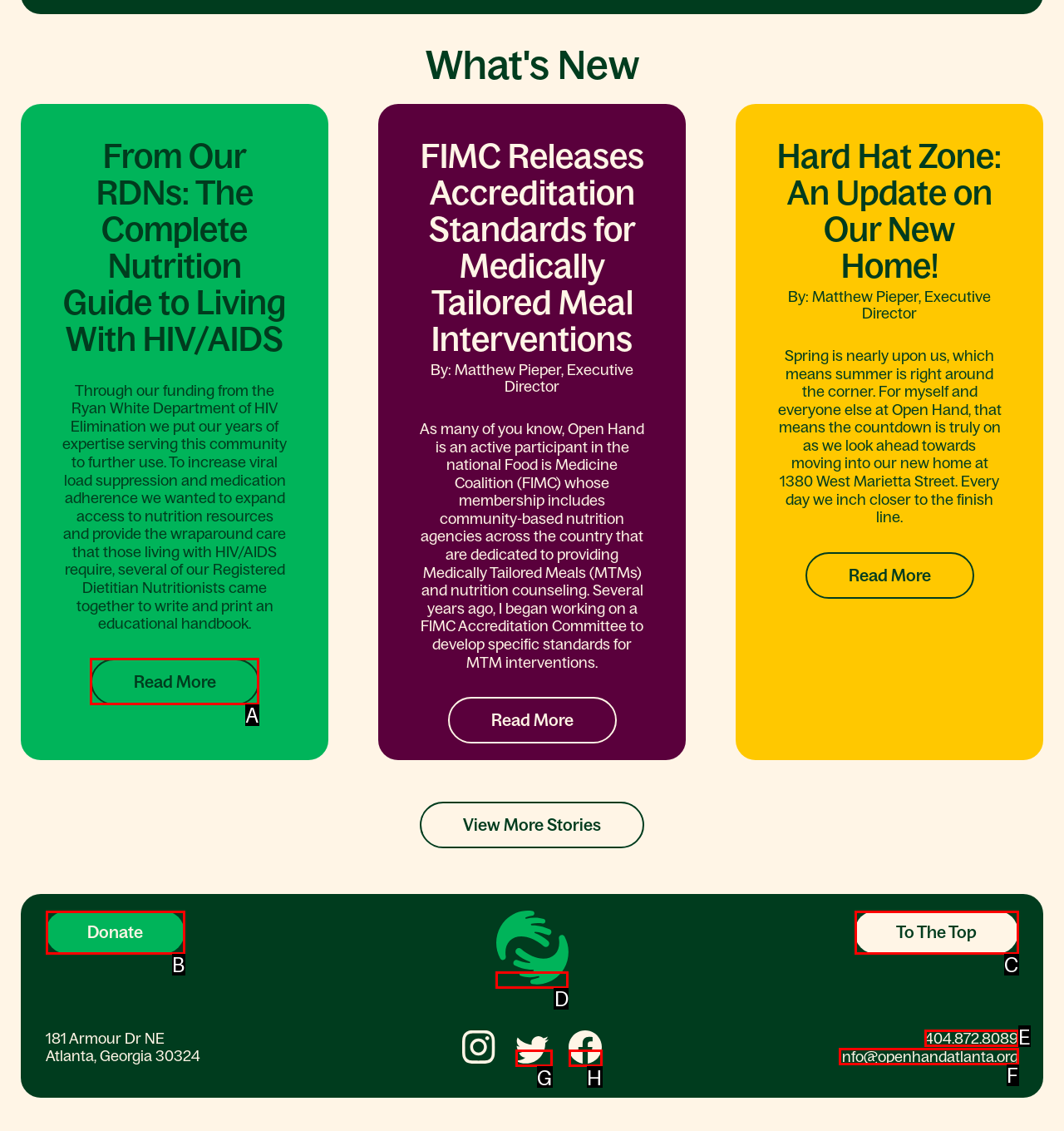Select the HTML element that needs to be clicked to perform the task: Read about the complete nutrition guide to living with HIV/AIDS. Reply with the letter of the chosen option.

A